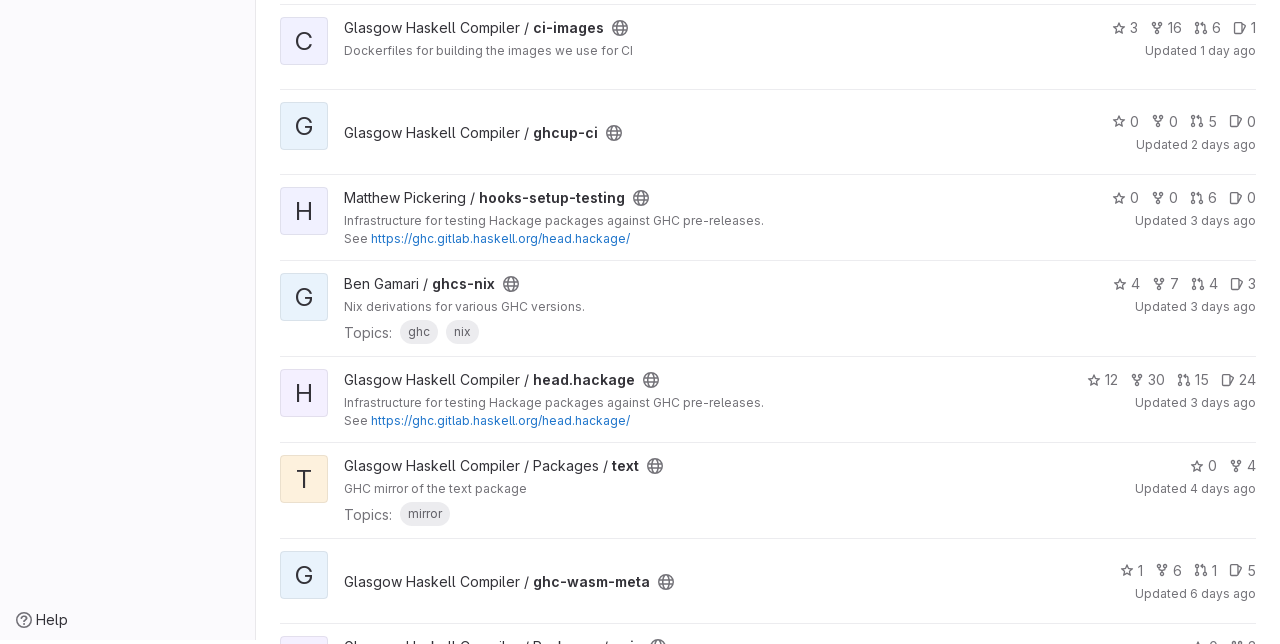Provide the bounding box for the UI element matching this description: "Ben Gamari / ghcs-nix".

[0.269, 0.428, 0.387, 0.454]